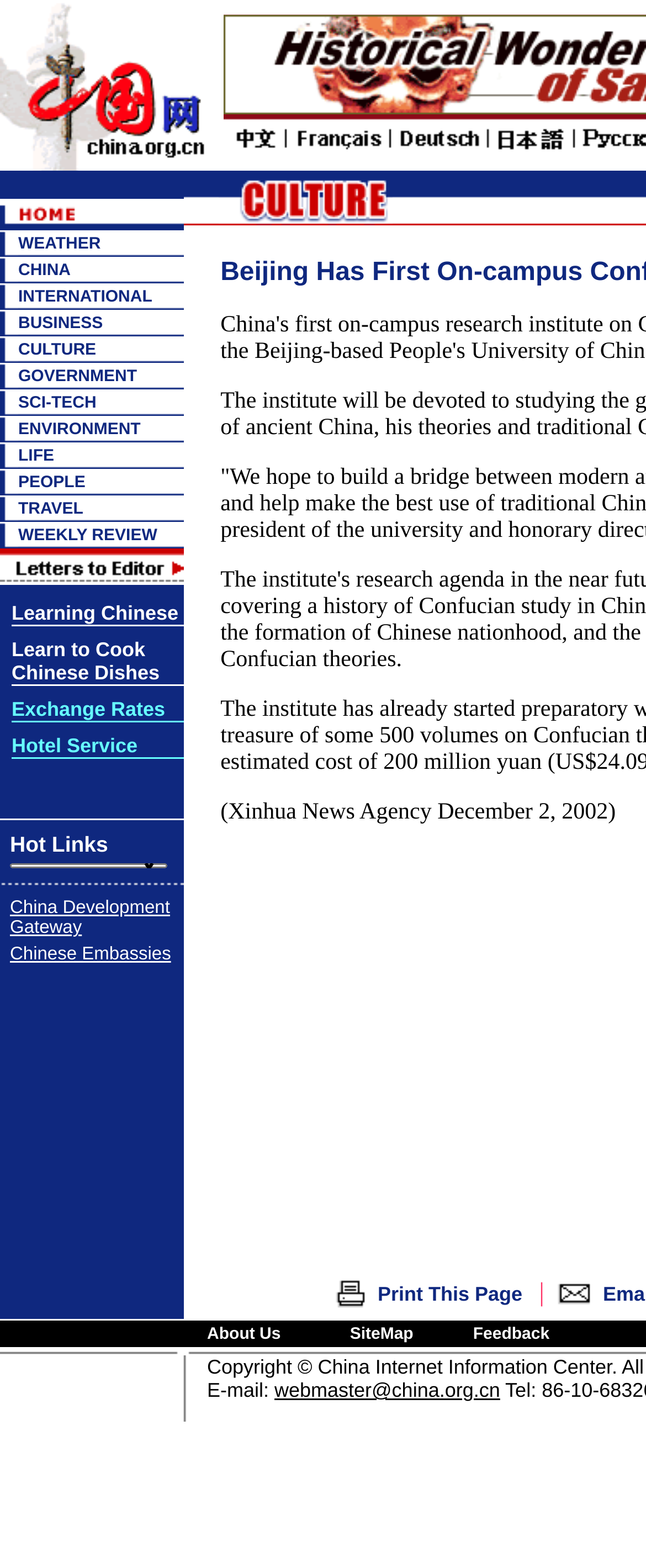Use a single word or phrase to answer this question: 
Are there any subcategories listed?

Yes